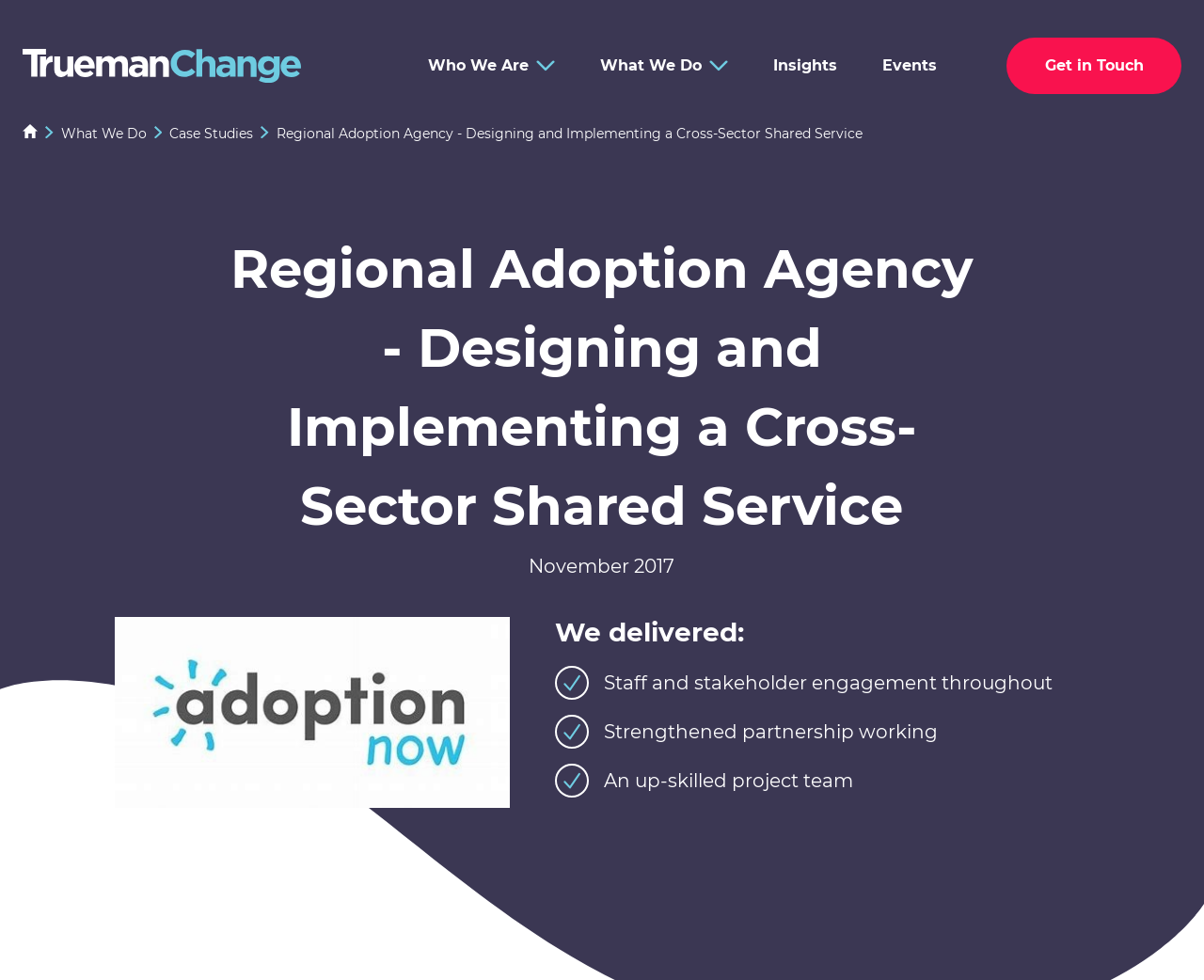Determine the bounding box coordinates of the element that should be clicked to execute the following command: "Click the Trueman Change Logo".

[0.019, 0.049, 0.25, 0.085]